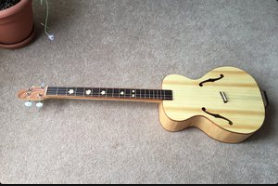Reply to the question with a single word or phrase:
What is the purpose of the fret markers on the neck?

To guide musical play